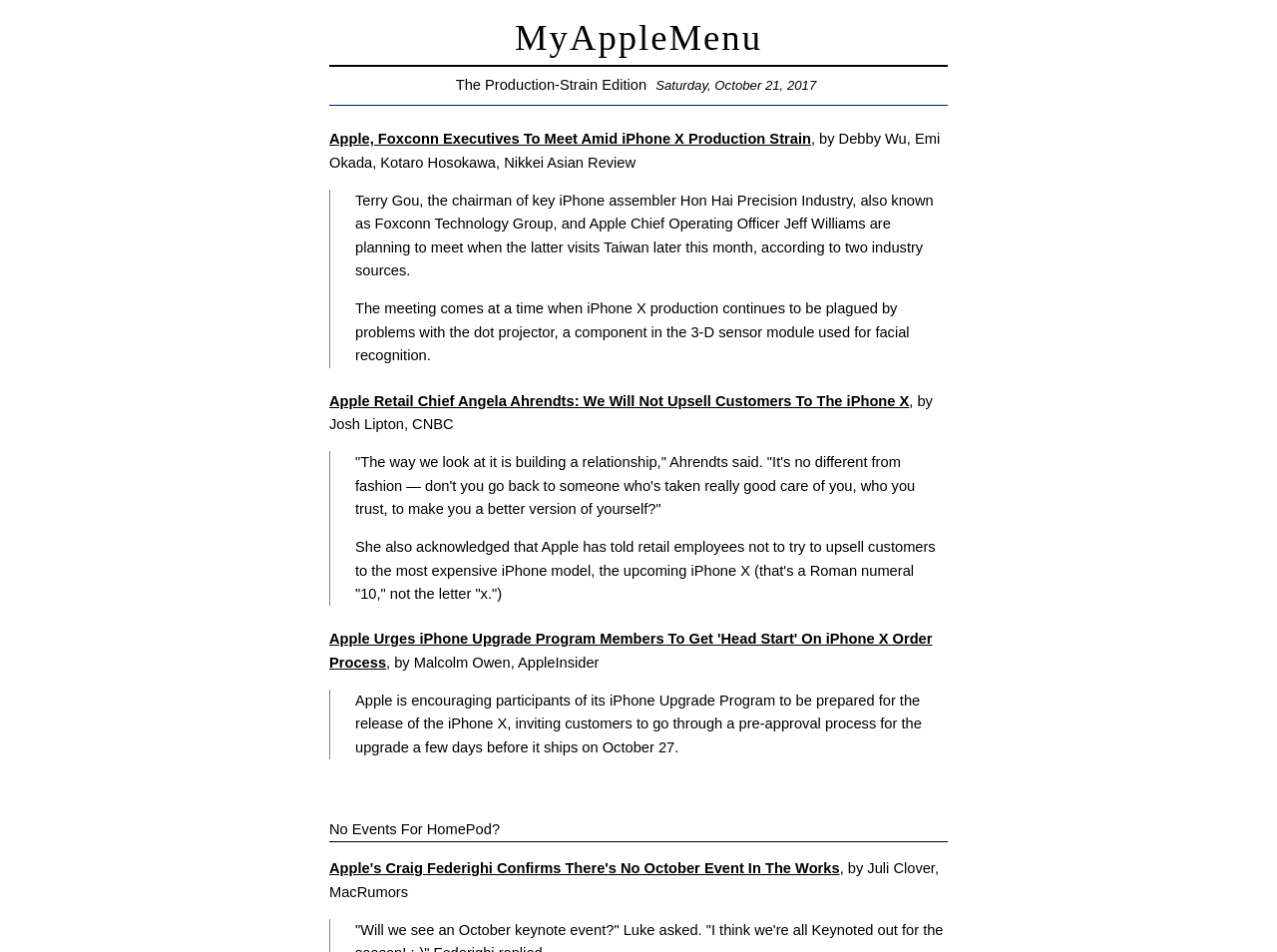Locate the bounding box of the UI element defined by this description: "MyAppleMenu". The coordinates should be given as four float numbers between 0 and 1, formatted as [left, top, right, bottom].

[0.403, 0.018, 0.597, 0.061]